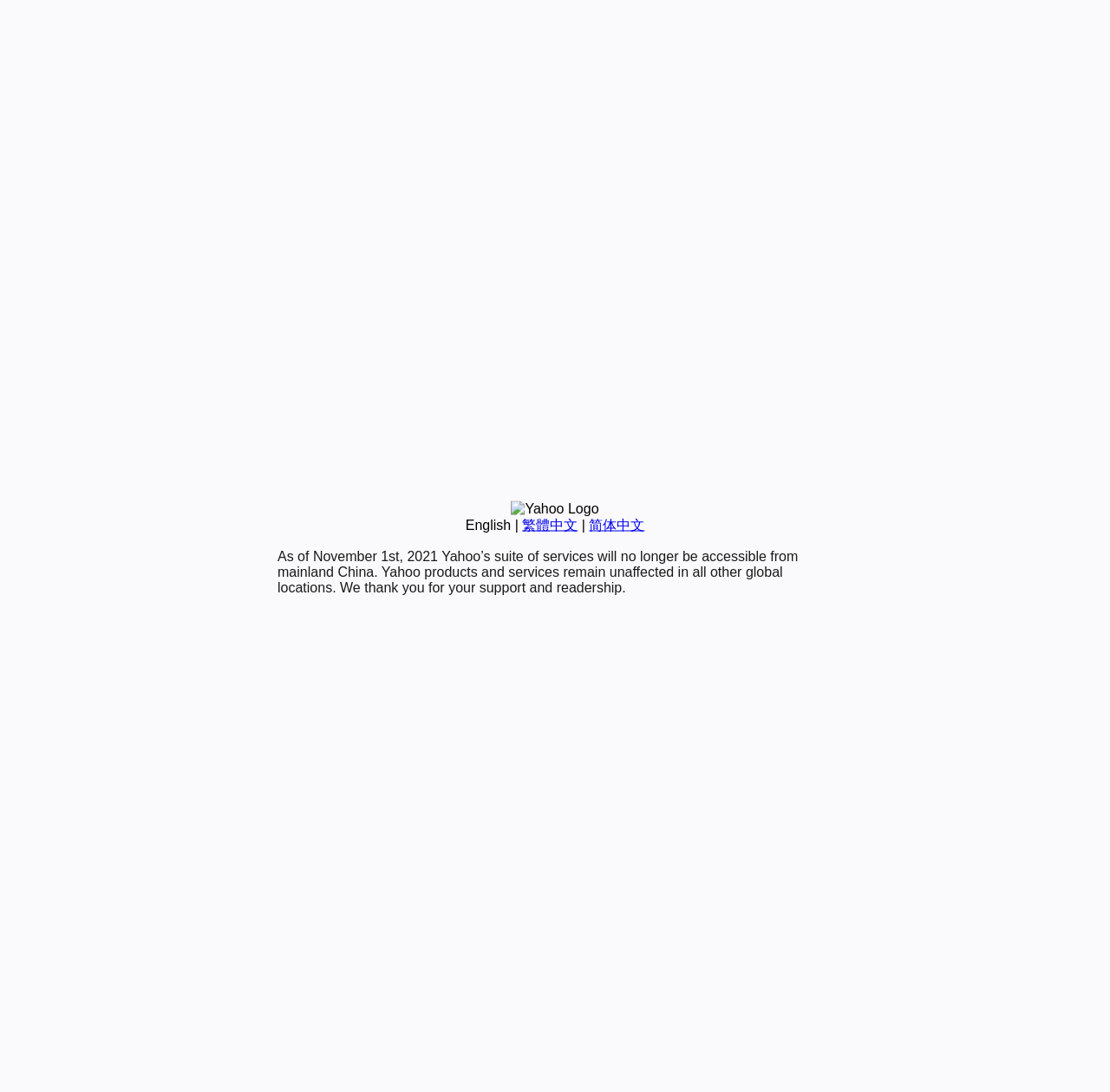Predict the bounding box of the UI element based on this description: "parent_node: HOME aria-label="Back to top"".

None